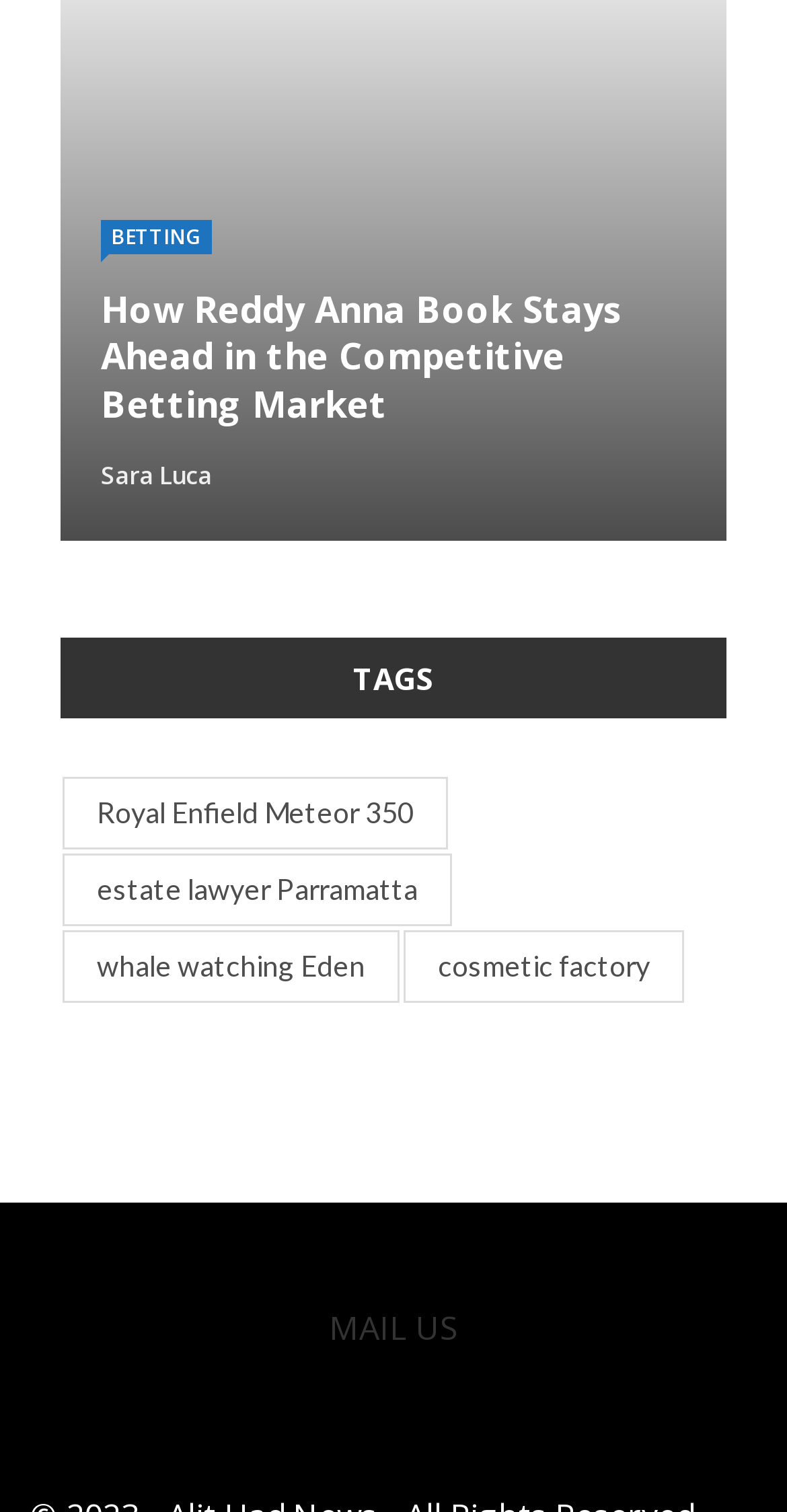Please provide the bounding box coordinates for the element that needs to be clicked to perform the instruction: "Read about Gear Pumps for Water Treatment Systems". The coordinates must consist of four float numbers between 0 and 1, formatted as [left, top, right, bottom].

[0.128, 0.158, 0.872, 0.283]